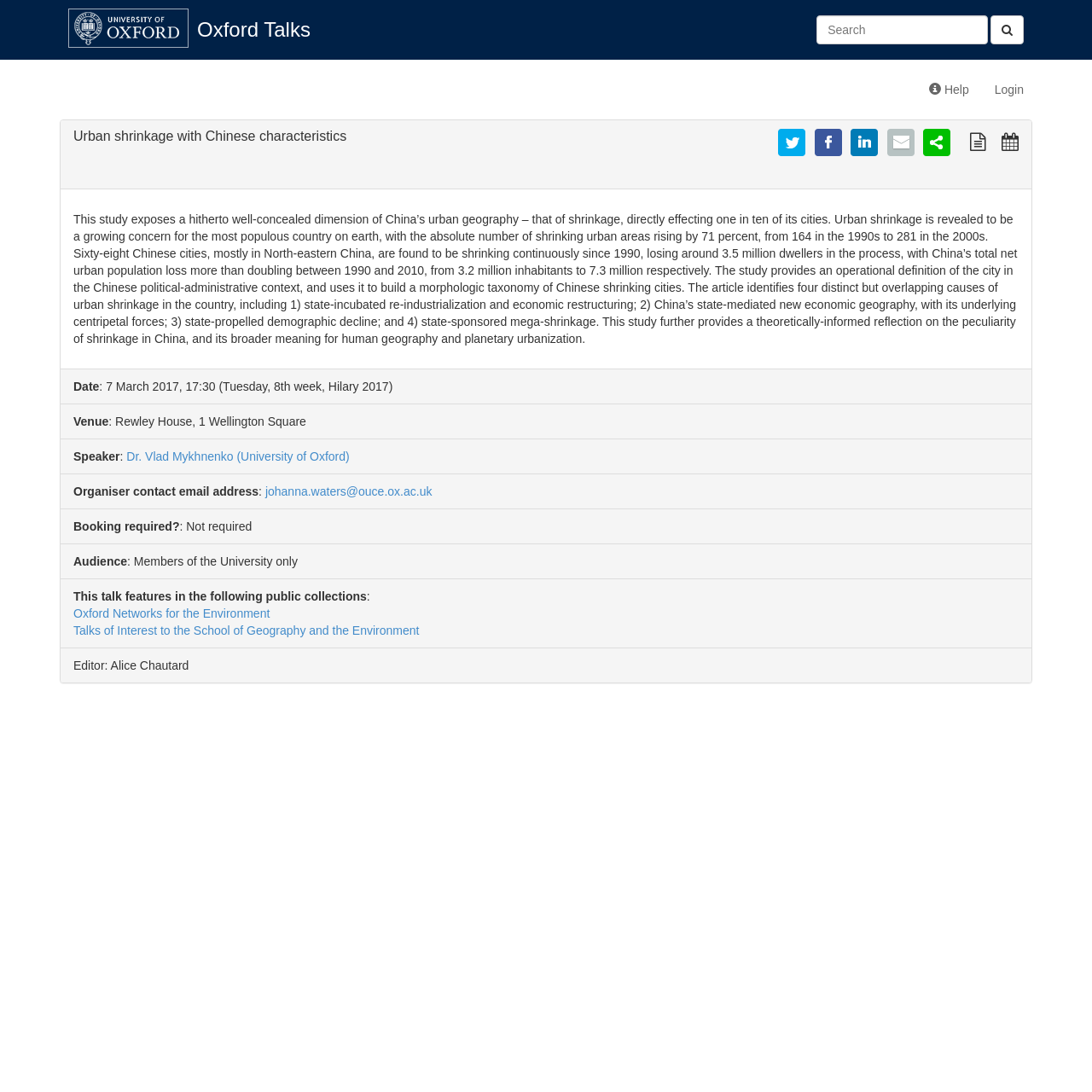Is booking required for this talk?
Answer the question with a detailed and thorough explanation.

According to the webpage, booking is not required for this talk, as indicated in the 'Booking required?' section.